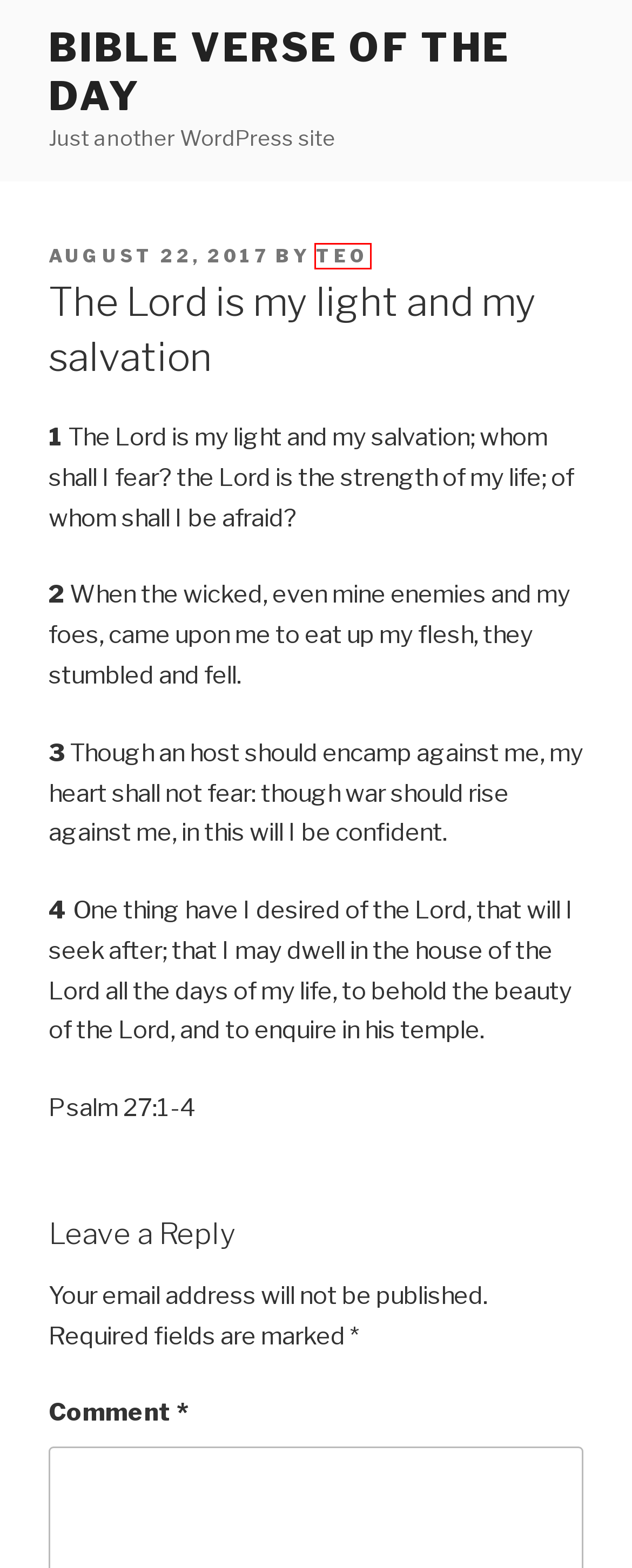Using the screenshot of a webpage with a red bounding box, pick the webpage description that most accurately represents the new webpage after the element inside the red box is clicked. Here are the candidates:
A. Blog Tool, Publishing Platform, and CMS – WordPress.org
B. March 2018 – Bible Verse of the Day
C. Bible Verse of the Day – Just another WordPress site
D. November 2017 – Bible Verse of the Day
E. October 2017 – Bible Verse of the Day
F. January 2018 – Bible Verse of the Day
G. April 2018 – Bible Verse of the Day
H. teo – Bible Verse of the Day

H